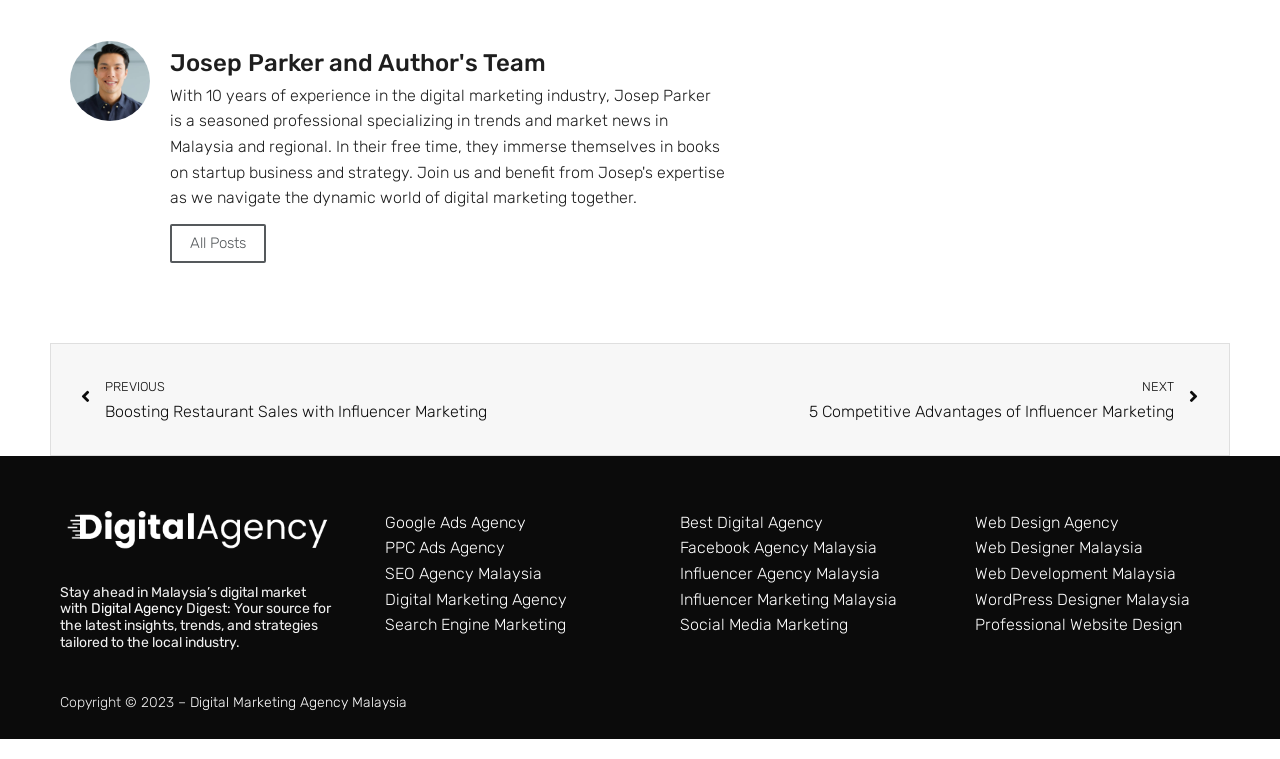Please indicate the bounding box coordinates of the element's region to be clicked to achieve the instruction: "Explore the services of the SEO agency in Malaysia". Provide the coordinates as four float numbers between 0 and 1, i.e., [left, top, right, bottom].

[0.3, 0.739, 0.492, 0.773]